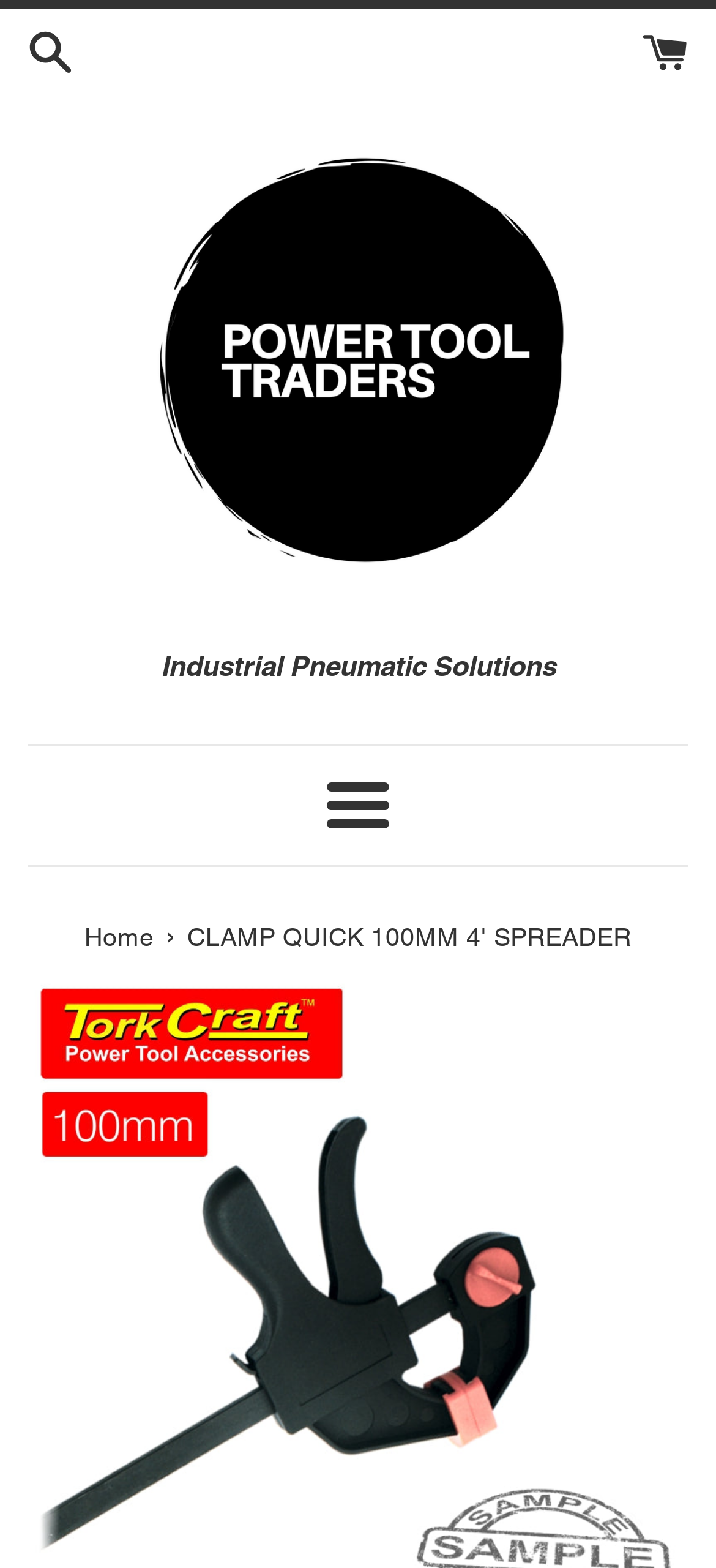Highlight the bounding box of the UI element that corresponds to this description: "Cart (0)".

[0.897, 0.021, 0.962, 0.041]